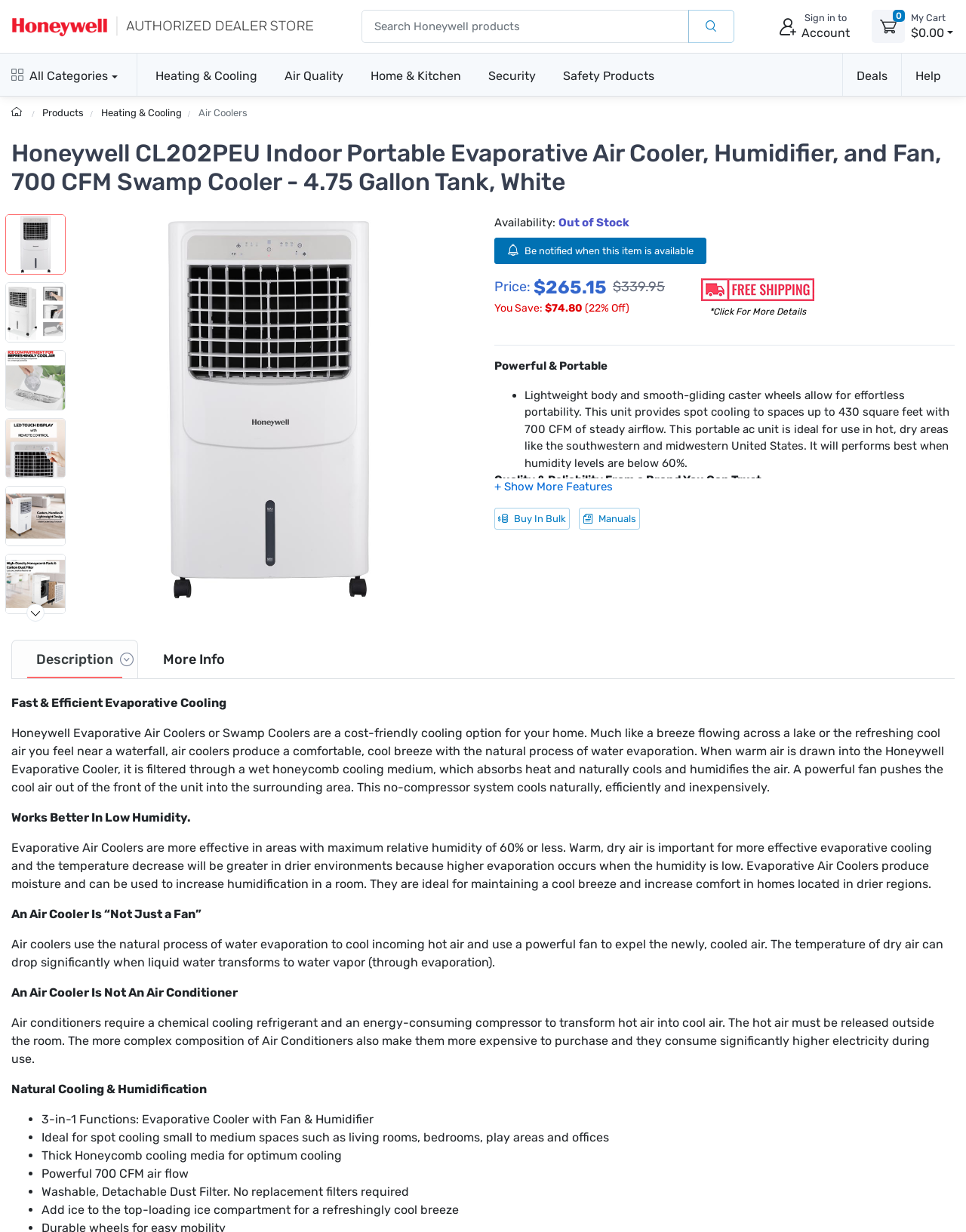Determine the bounding box coordinates of the region that needs to be clicked to achieve the task: "View cart".

[0.902, 0.008, 0.937, 0.035]